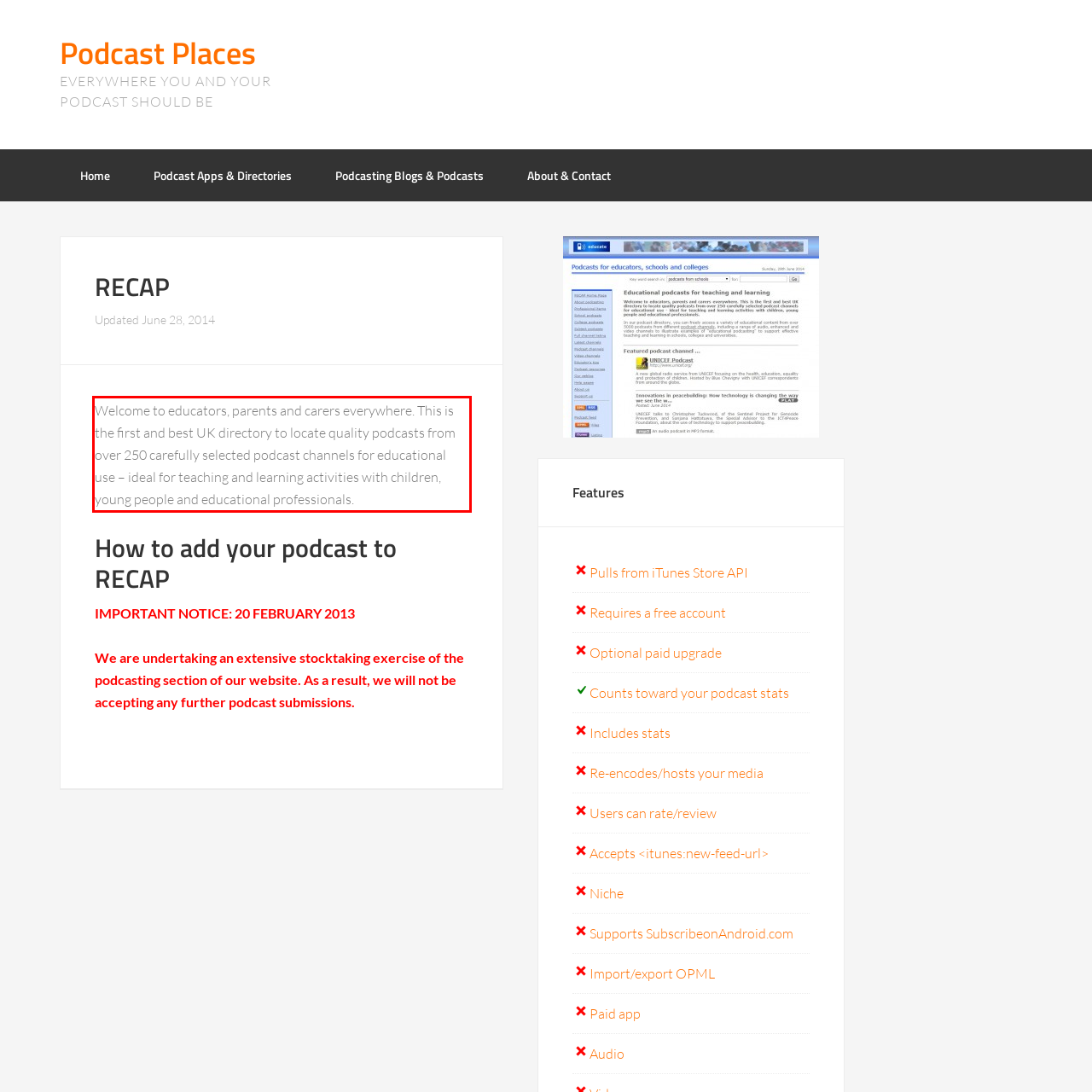Within the screenshot of the webpage, locate the red bounding box and use OCR to identify and provide the text content inside it.

Welcome to educators, parents and carers everywhere. This is the first and best UK directory to locate quality podcasts from over 250 carefully selected podcast channels for educational use – ideal for teaching and learning activities with children, young people and educational professionals.